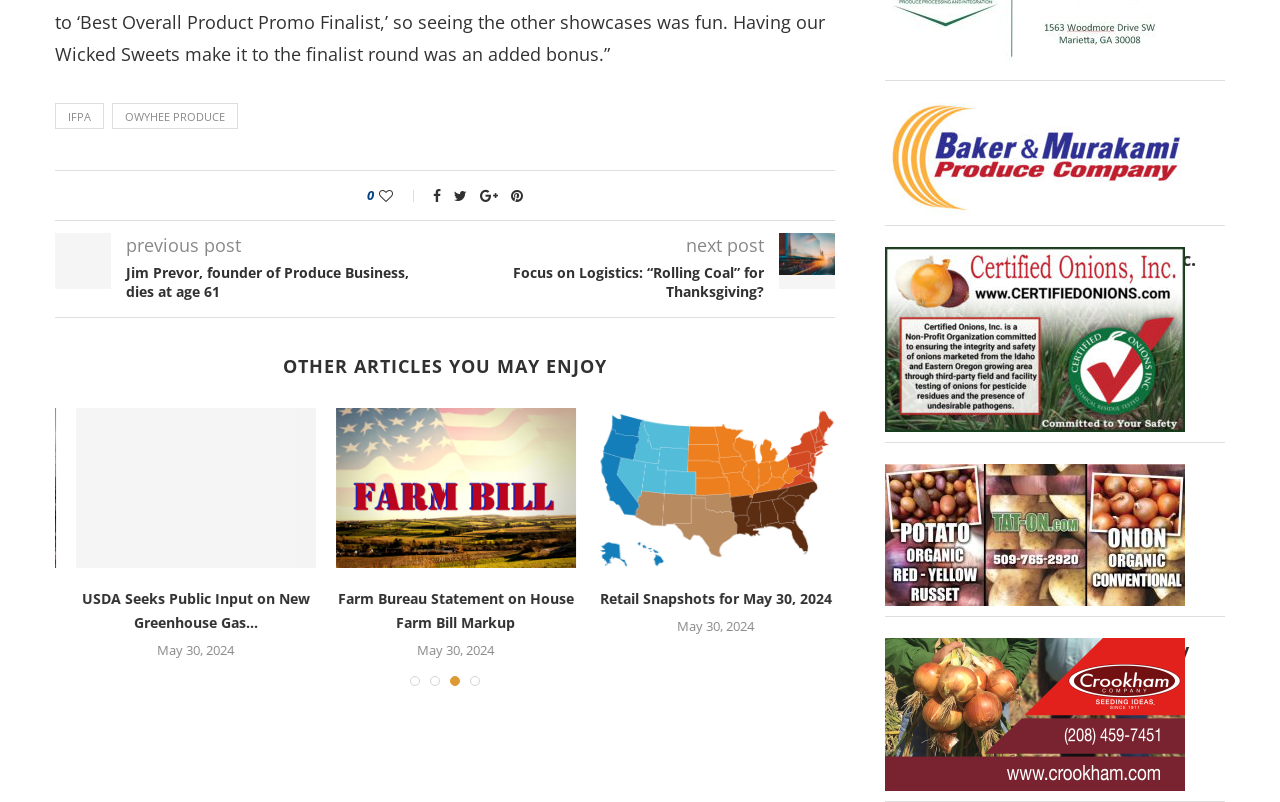Respond to the question below with a concise word or phrase:
How many social media links are present in the webpage?

4